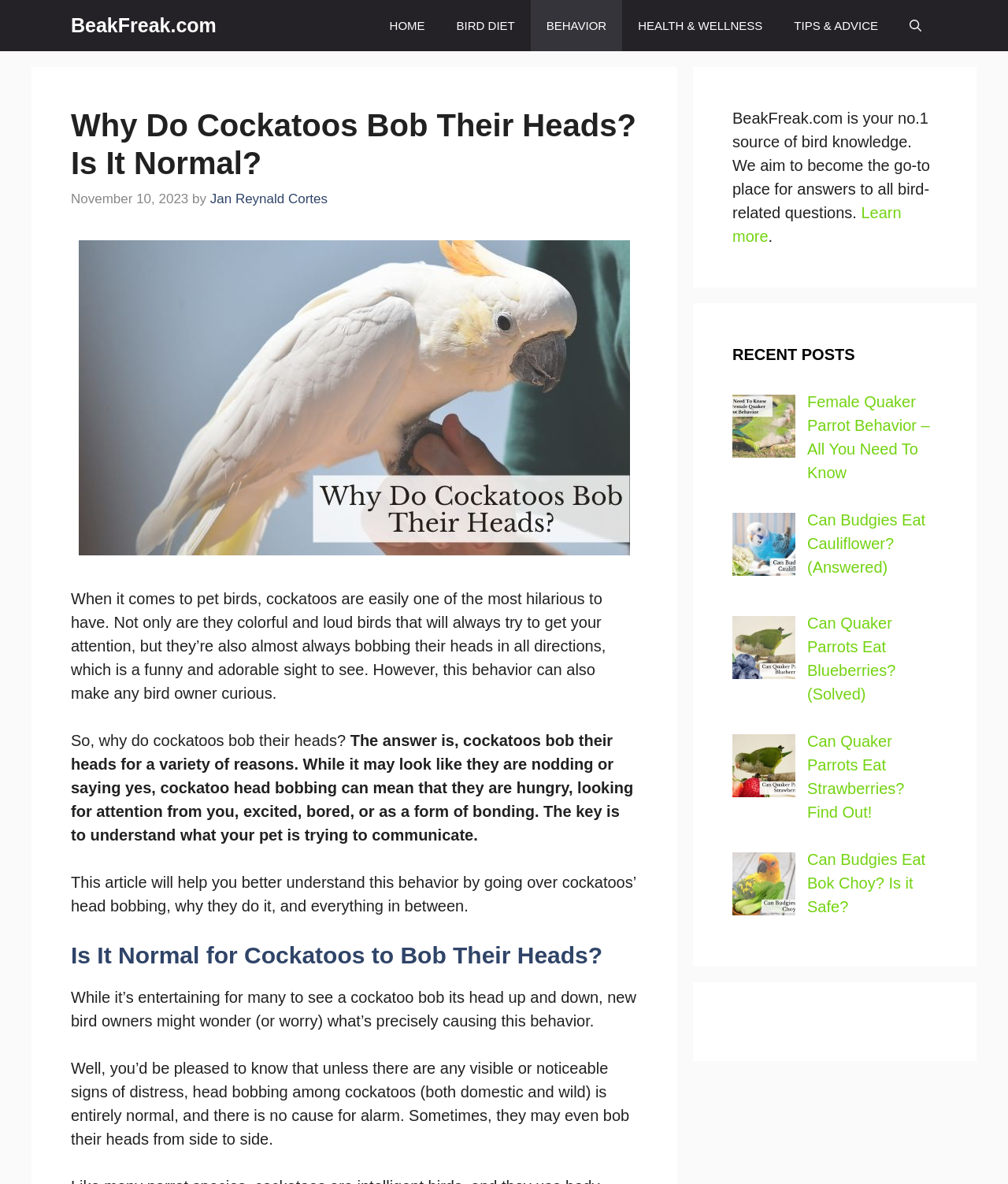Give a concise answer using only one word or phrase for this question:
How many recent posts are listed on this webpage?

5